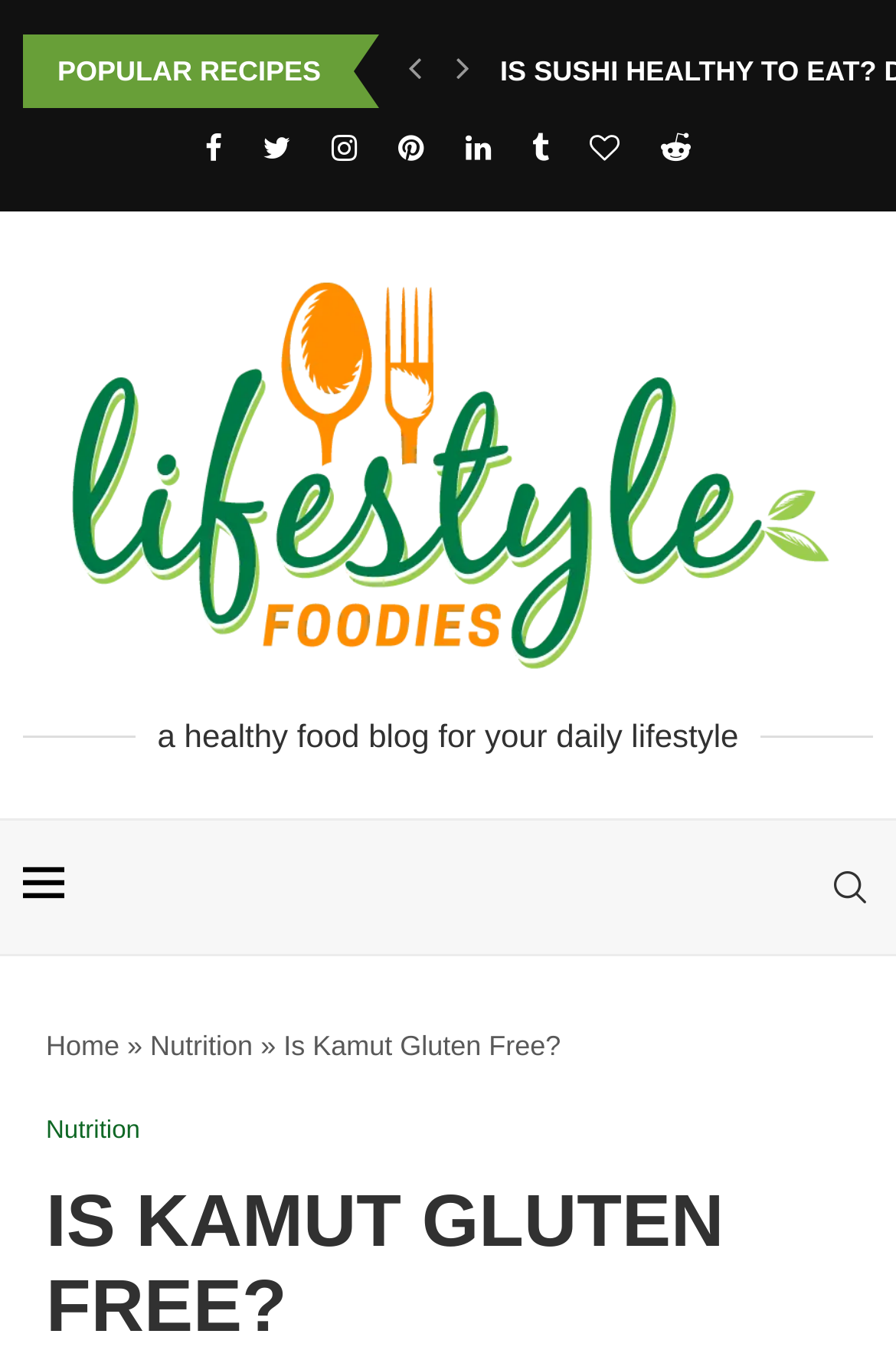Offer a comprehensive description of the webpage’s content and structure.

The webpage is about a healthy food blog, specifically discussing whether Kamut is gluten-free. At the top, there is a section labeled "POPULAR RECIPES" with navigation links "Previous" and "Next" on the right side. Below this section, there are social media links, including Facebook, Twitter, Instagram, Pinterest, Linkedin, Tumblr, Bloglovin, and Reddit, aligned horizontally.

On the left side, there is a logo of "Lifestyle Foodies" with a tagline "a healthy food blog for your daily lifestyle" written next to it. Below the logo, there is a table with an image on the left side and a search link on the right side.

The main content of the webpage is divided into sections. The first section has a link to the "Home" page, followed by a "»" symbol, and then a link to the "Nutrition" page. The title of the article "Is Kamut Gluten Free?" is written in a larger font, and below it, there is a repetition of the "Nutrition" link. The main heading "IS KAMUT GLUTEN FREE?" is written at the bottom of the page.